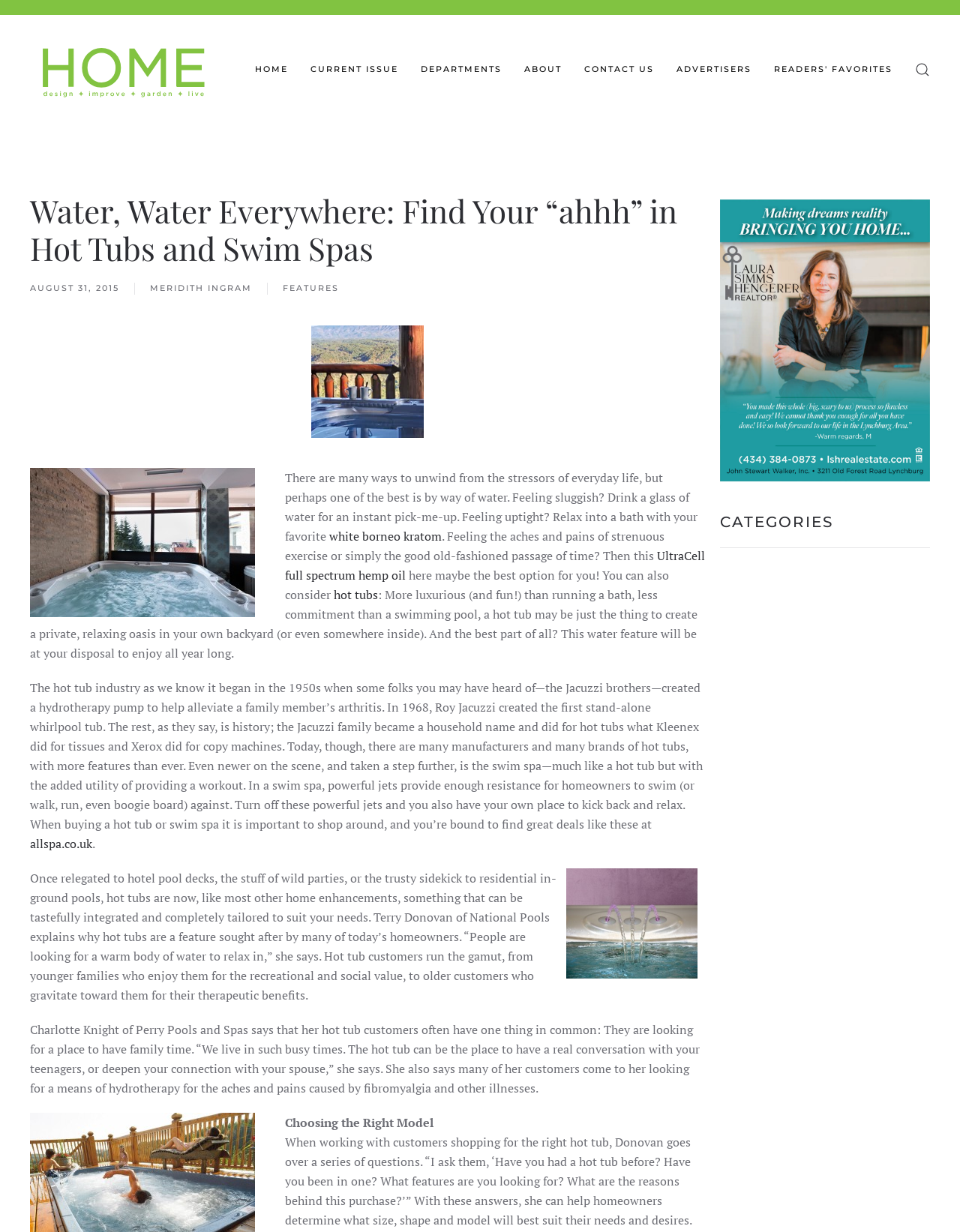Highlight the bounding box coordinates of the region I should click on to meet the following instruction: "Read the current issue".

[0.323, 0.032, 0.415, 0.081]